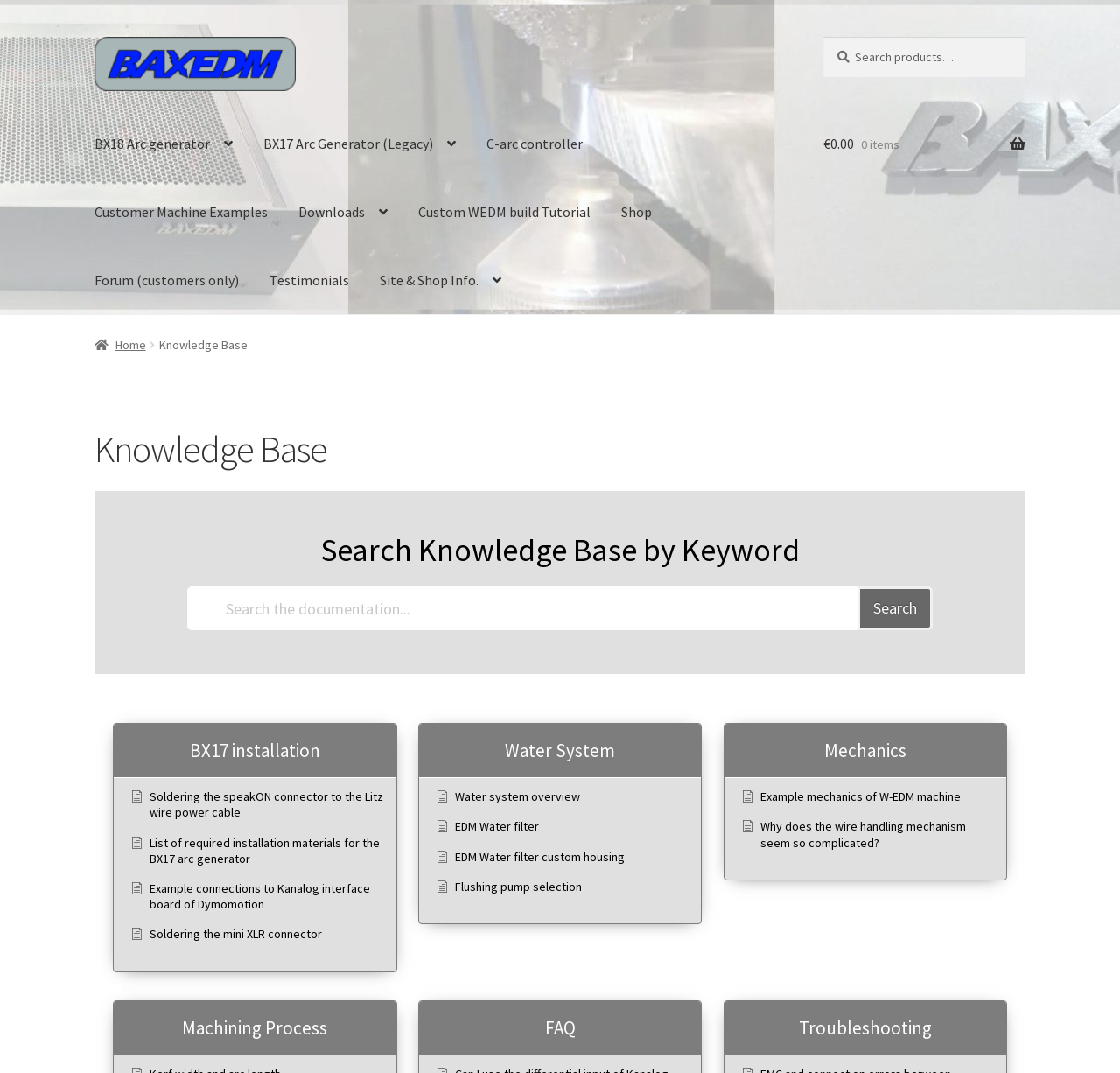What is the category of the 'BX17 installation' section?
Offer a detailed and full explanation in response to the question.

The 'BX17 installation' section is a part of the knowledge base, which is a collection of information and resources related to BaxEDM products and services.